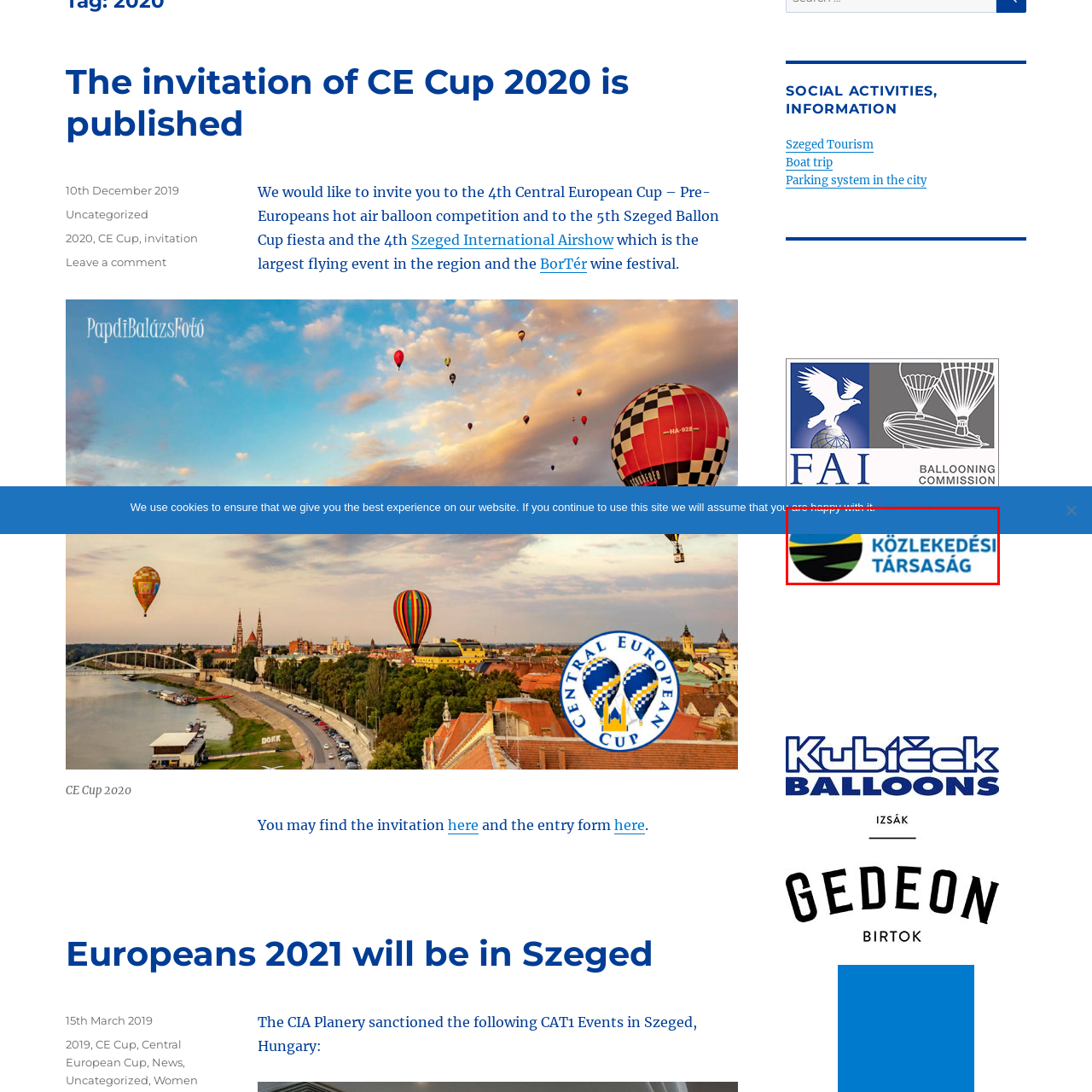What is the design style of the logo?
Direct your attention to the image encased in the red bounding box and answer the question thoroughly, relying on the visual data provided.

The logo of Közlekedési Társaság features a streamlined design, which conveys a sense of movement and accessibility, reinforcing the importance of efficient transportation in both urban and regional contexts.